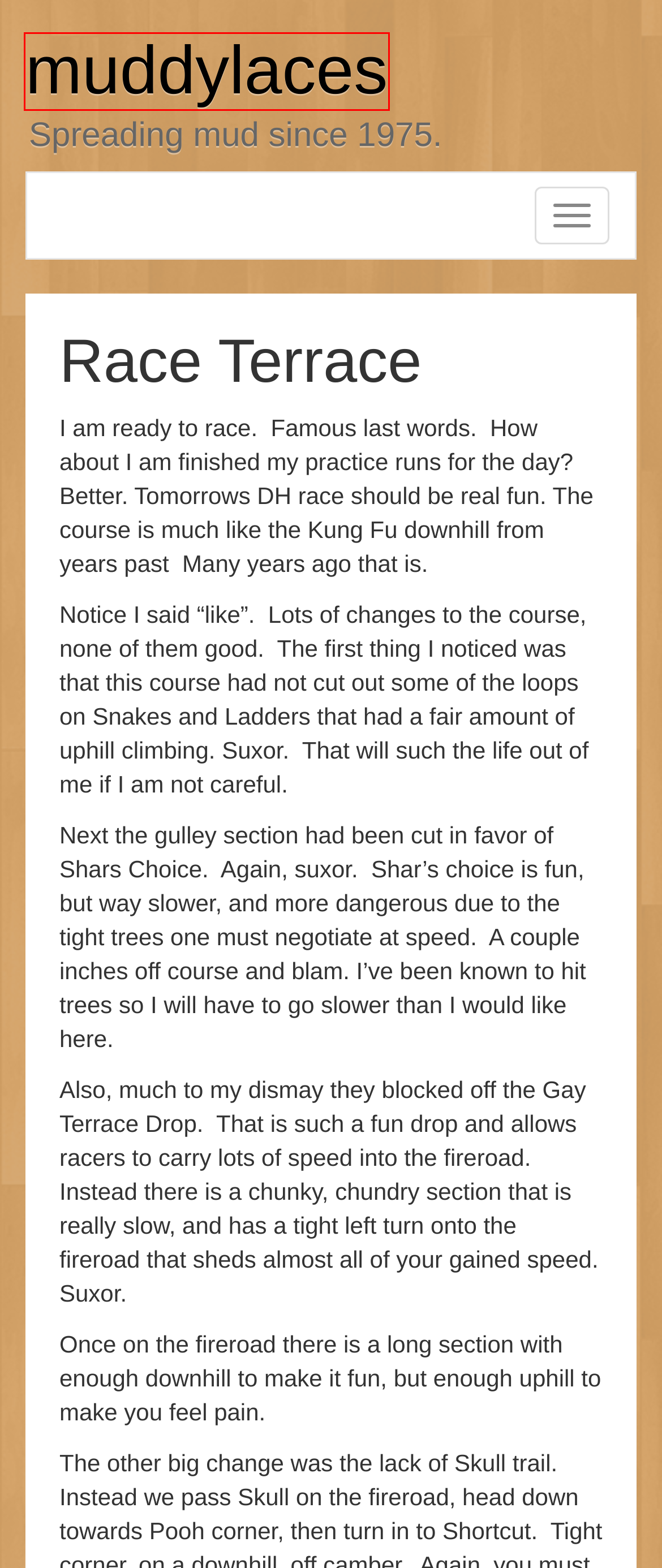Examine the screenshot of the webpage, which includes a red bounding box around an element. Choose the best matching webpage description for the page that will be displayed after clicking the element inside the red bounding box. Here are the candidates:
A. Crash Results – muddylaces
B. muddylaces
C. LineDay – WordPress theme | WordPress.org
D. Batman Hallucination – muddylaces
E. Log In ‹ muddylaces — WordPress
F. Biking – muddylaces
G. Time Vulture – muddylaces
H. muddylaces – Spreading mud since 1975.

H